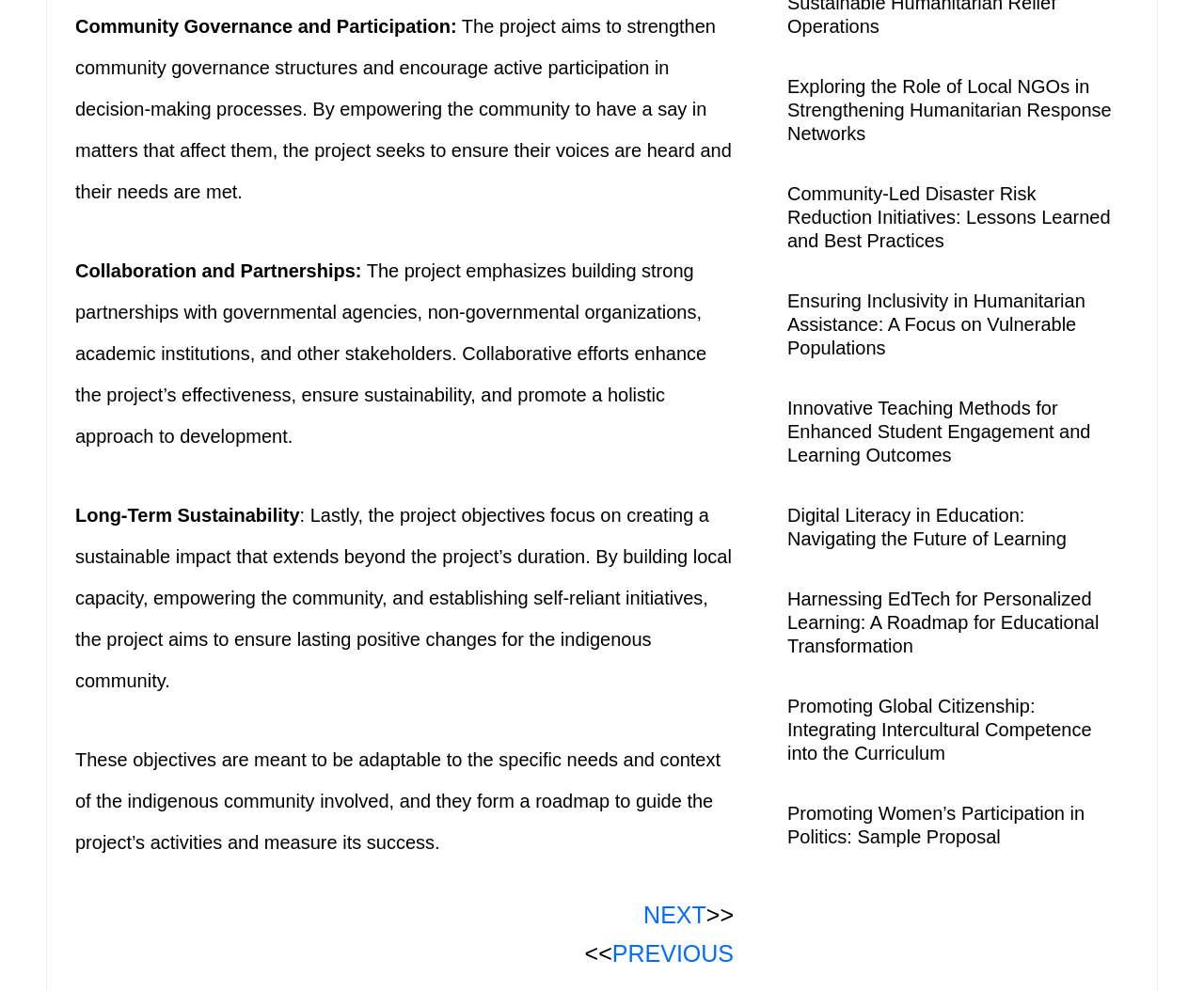What is the purpose of the 'NEXT' button?
Answer the question with a detailed explanation, including all necessary information.

The 'NEXT' button is likely used to navigate to the next page of the project's objectives or articles, allowing users to access more information.